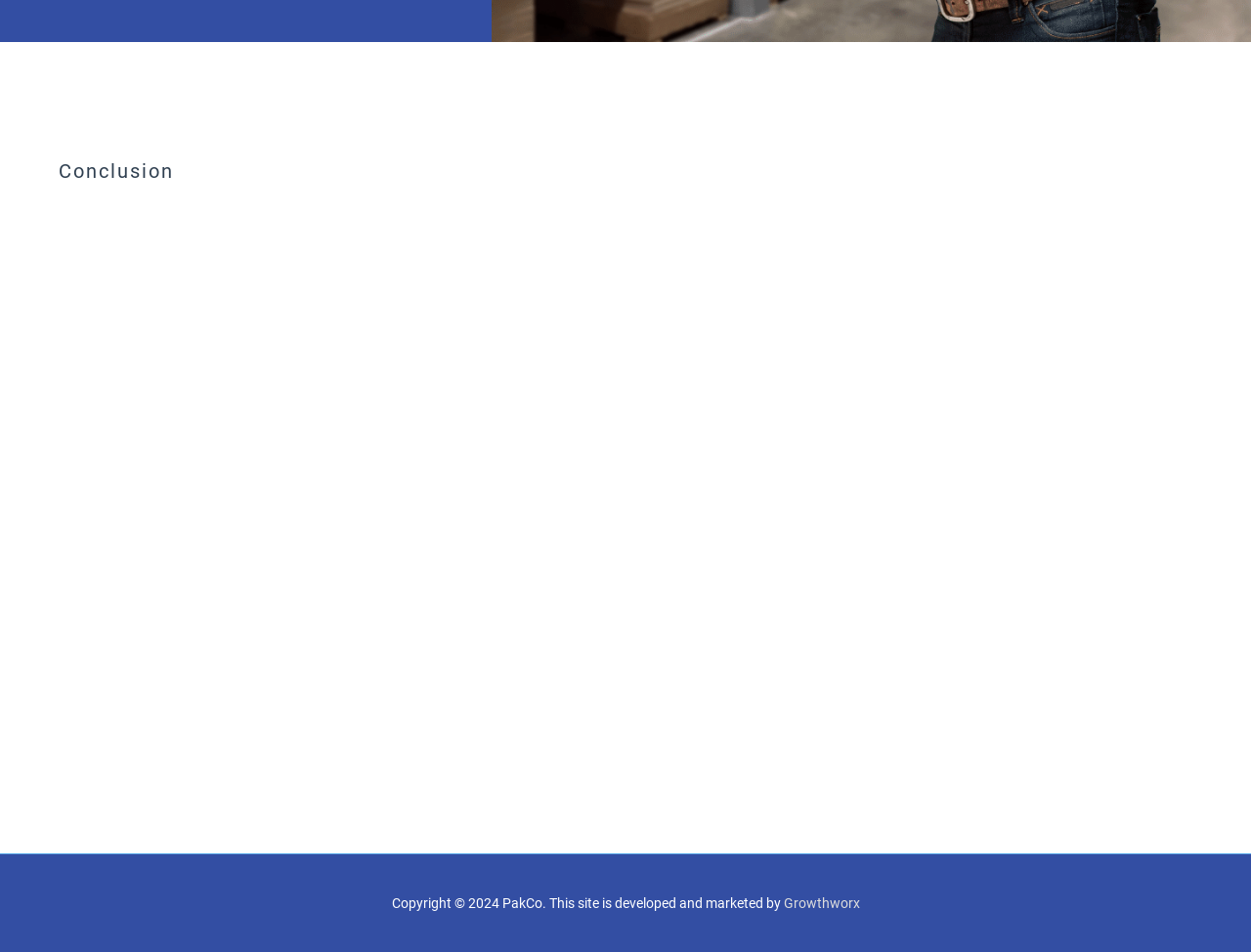Please provide a short answer using a single word or phrase for the question:
What services does PakCo offer?

Packaging design services